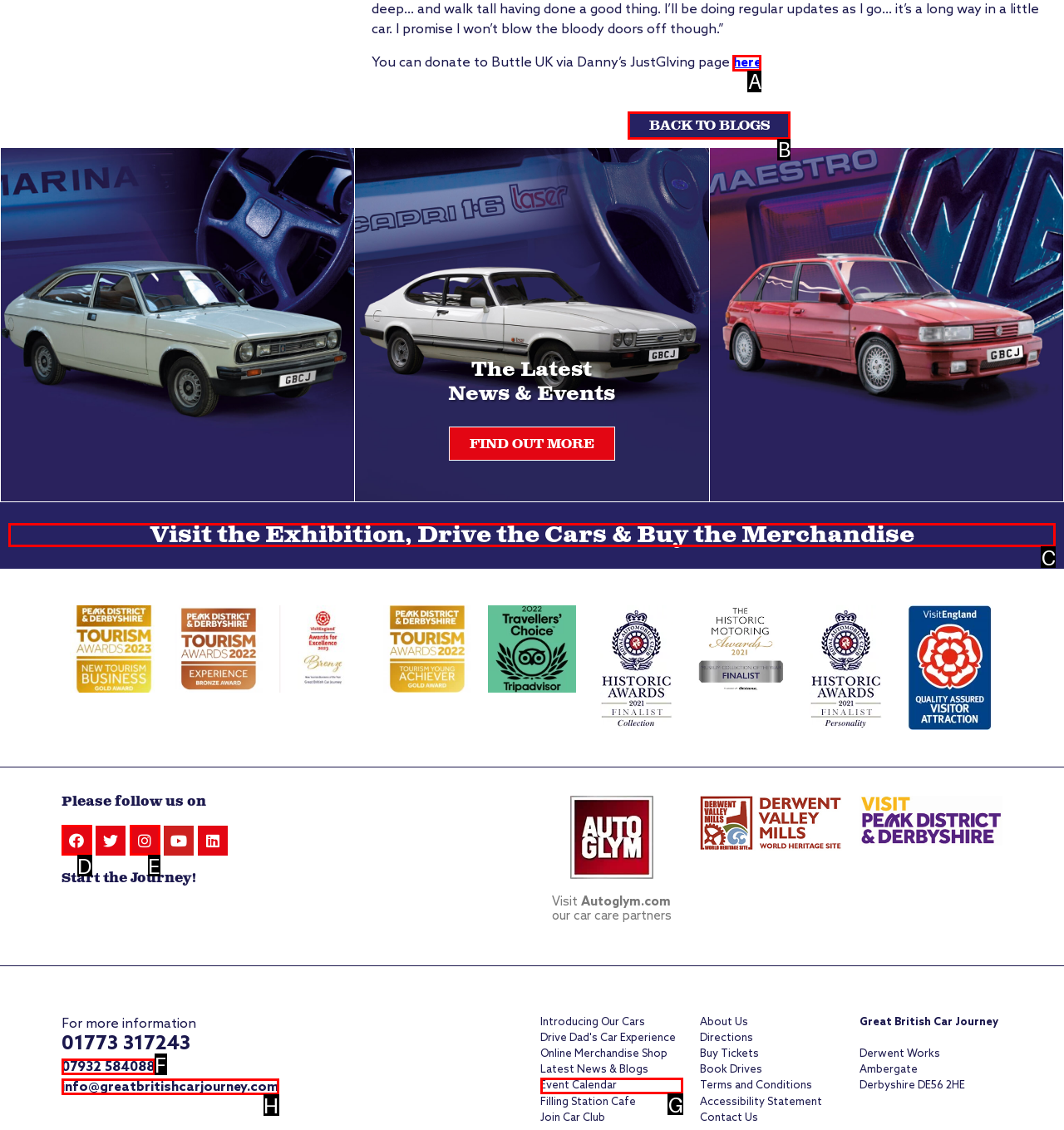Tell me which letter corresponds to the UI element that should be clicked to fulfill this instruction: Visit the Exhibition
Answer using the letter of the chosen option directly.

C